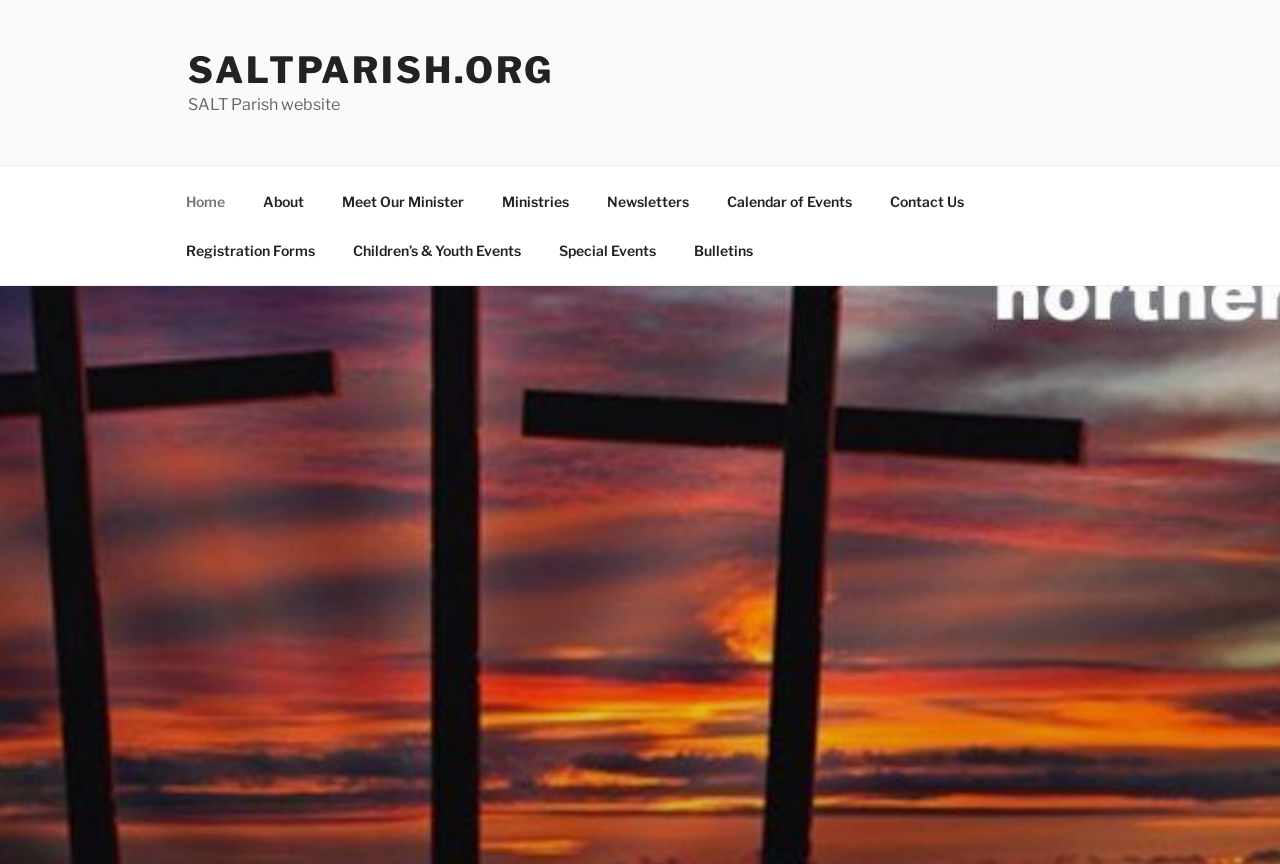How many links are in the top menu?
Using the picture, provide a one-word or short phrase answer.

14